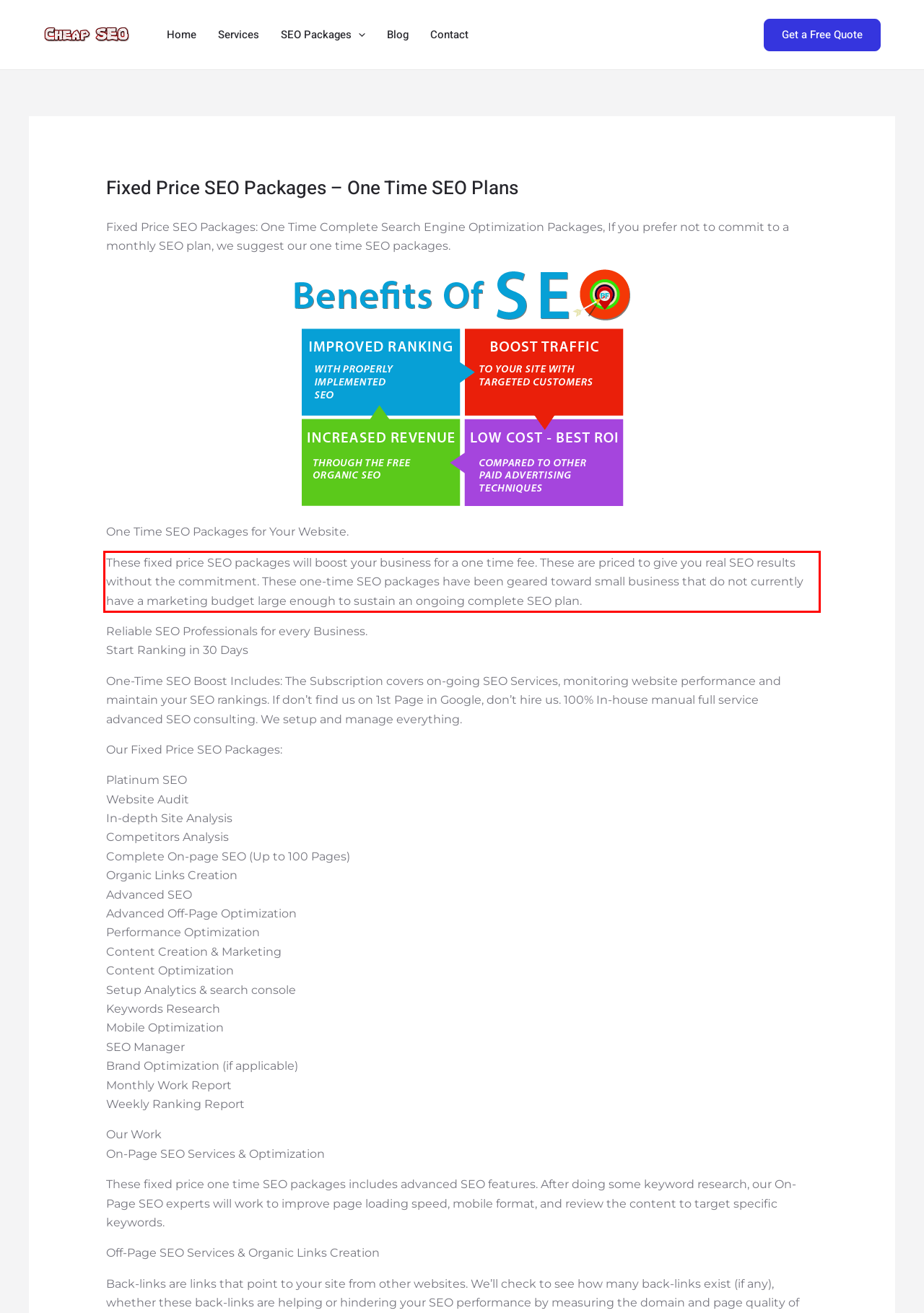Analyze the red bounding box in the provided webpage screenshot and generate the text content contained within.

These fixed price SEO packages will boost your business for a one time fee. These are priced to give you real SEO results without the commitment. These one-time SEO packages have been geared toward small business that do not currently have a marketing budget large enough to sustain an ongoing complete SEO plan.